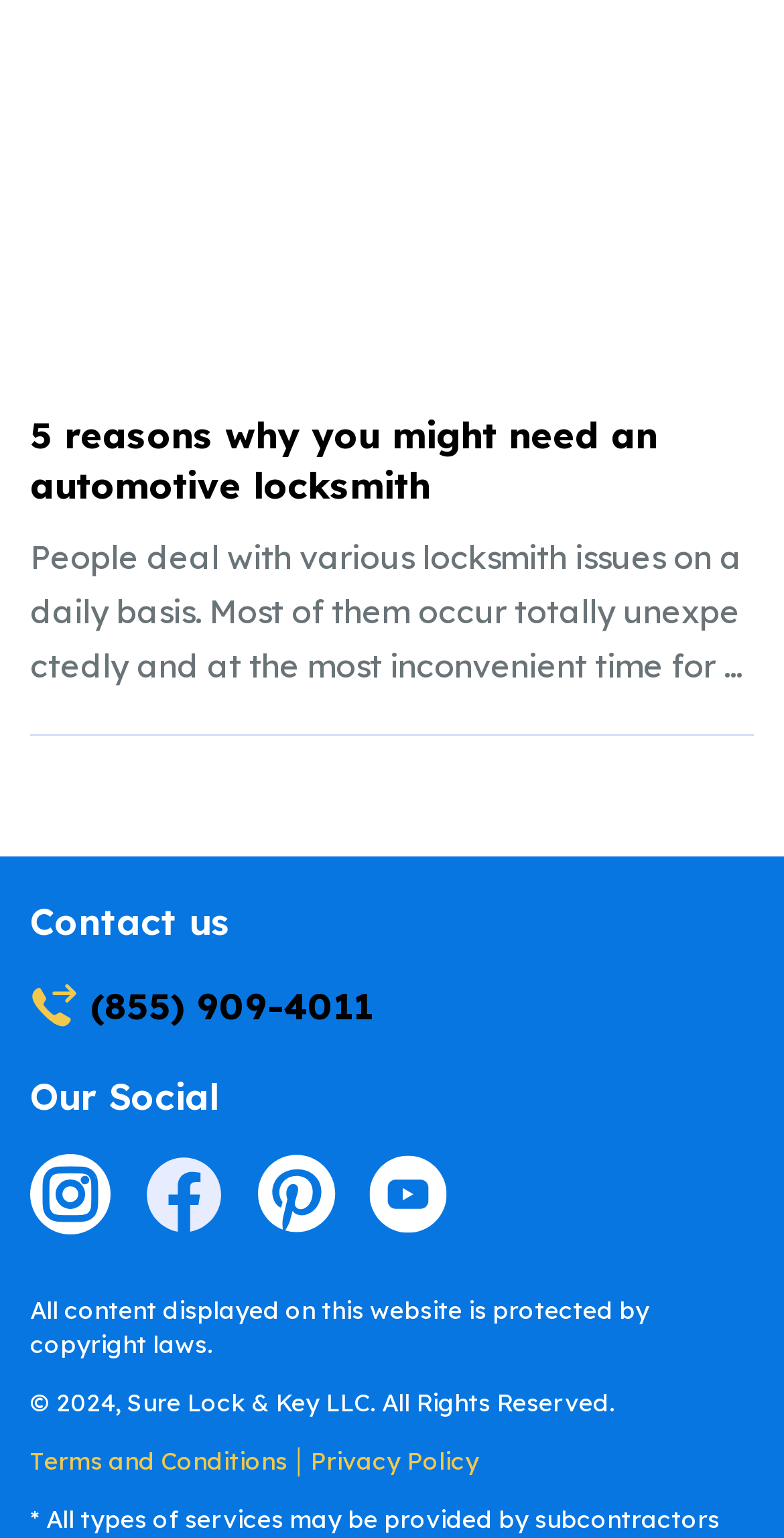Find the bounding box of the UI element described as: "465". The bounding box coordinates should be given as four float values between 0 and 1, i.e., [left, top, right, bottom].

None